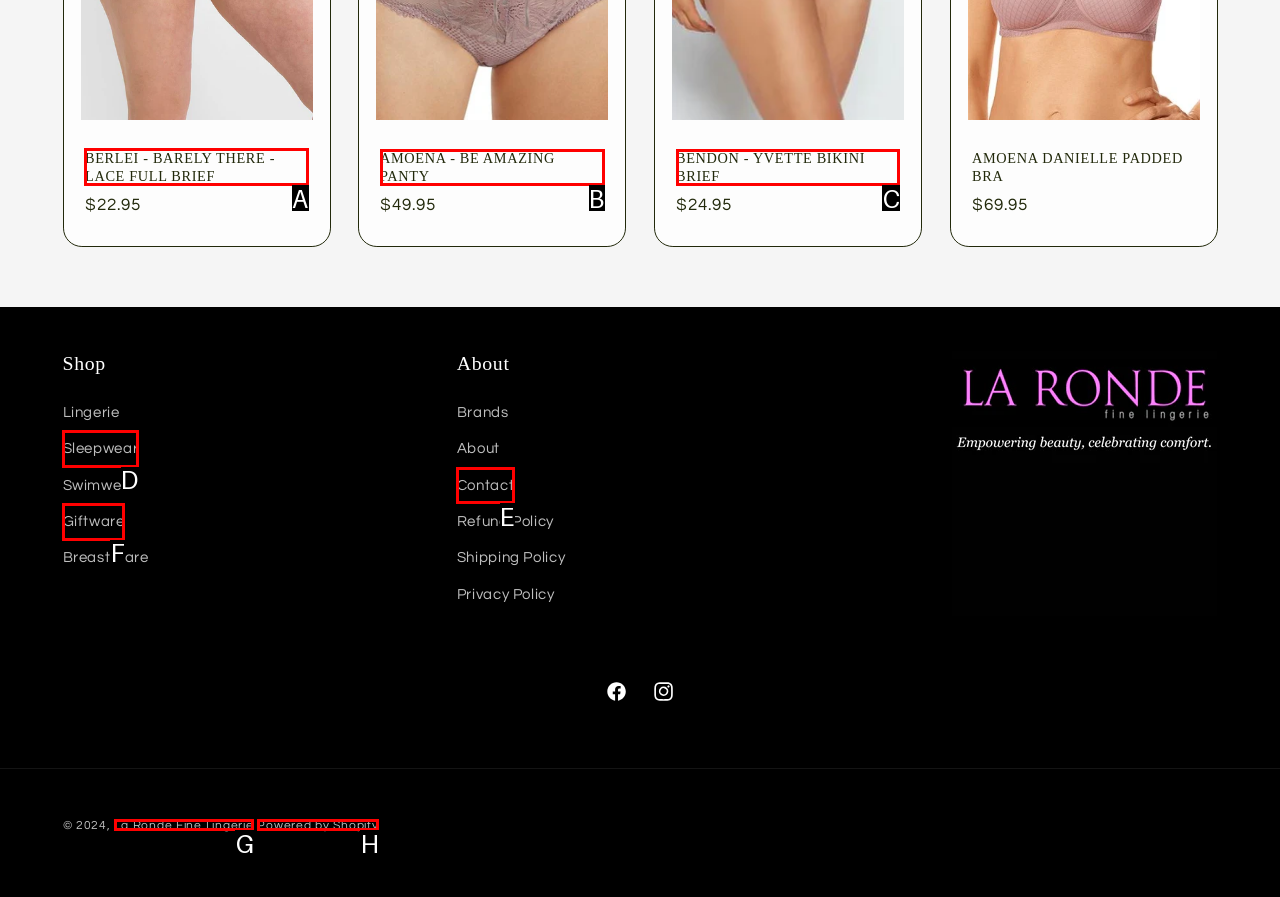Which option should be clicked to execute the task: Click on BERLEI - BARELY THERE - LACE FULL BRIEF?
Reply with the letter of the chosen option.

A